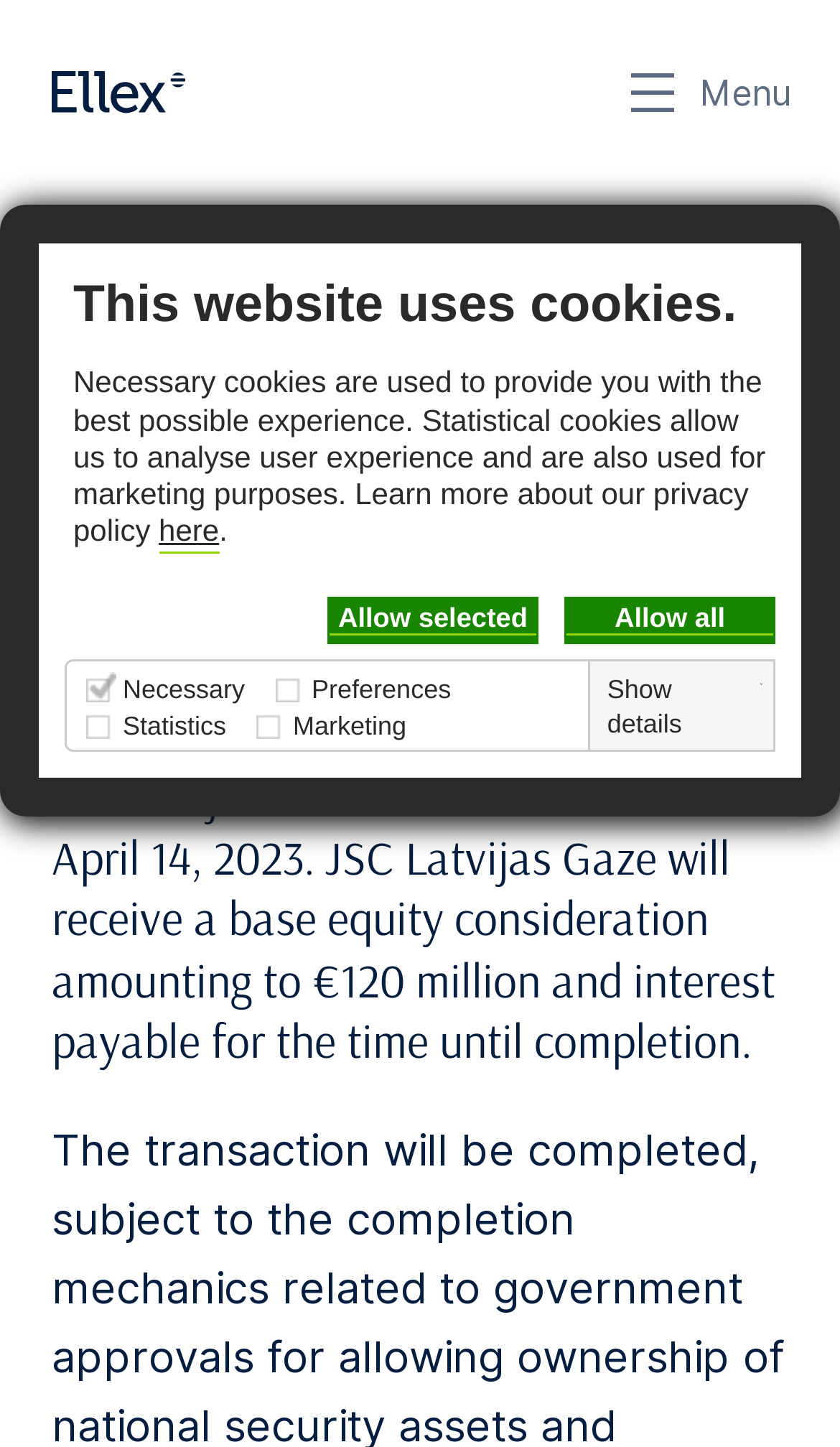Using the elements shown in the image, answer the question comprehensively: What is the company acquiring Gaso?

Based on the webpage content, specifically the heading 'Eesti Gaas signed an agreement with Latvijas Gāze to acquire Gaso', it is clear that Eesti Gaas is the company acquiring Gaso.